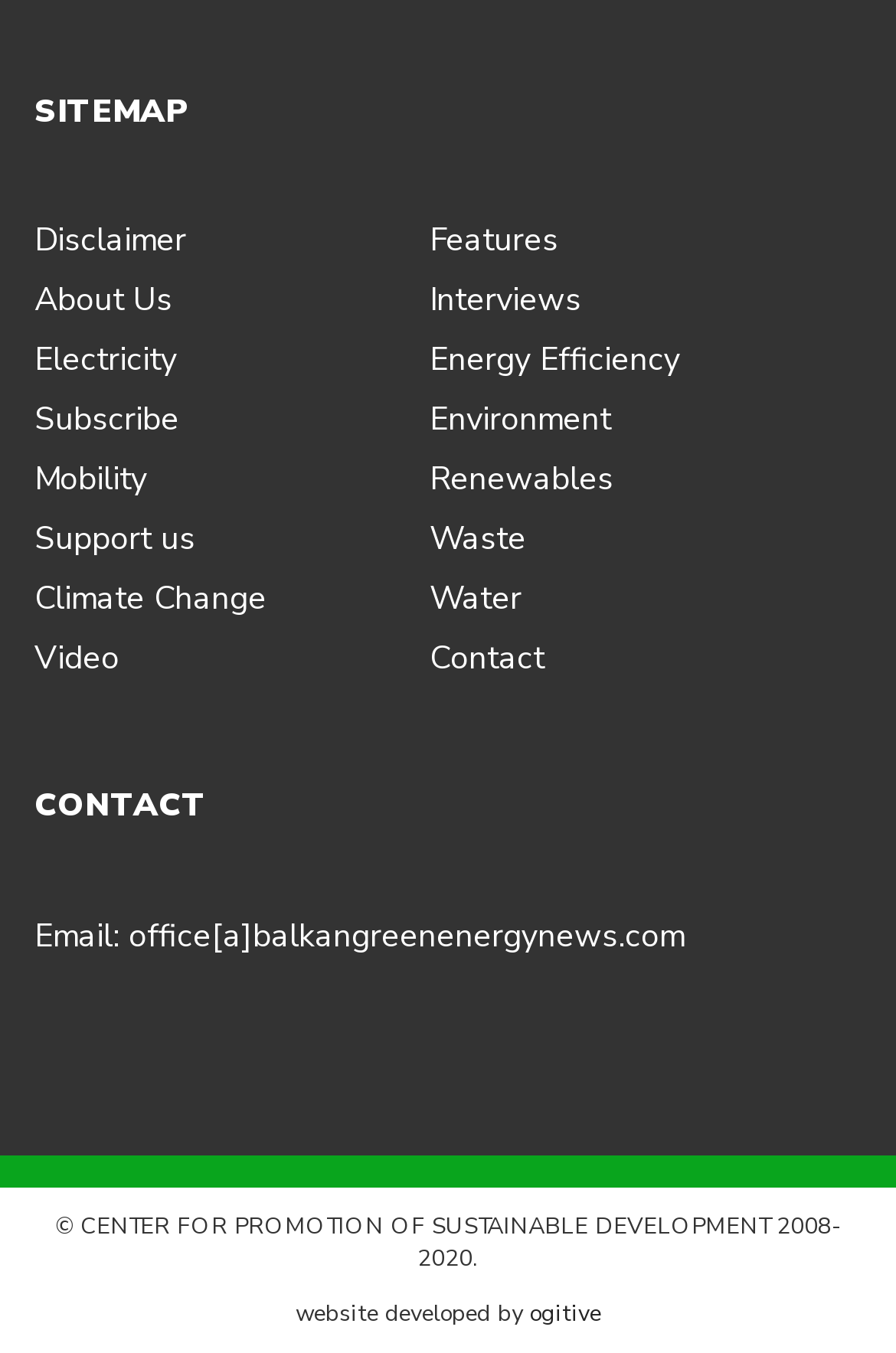Based on the element description "ogitive", predict the bounding box coordinates of the UI element.

[0.591, 0.959, 0.671, 0.983]